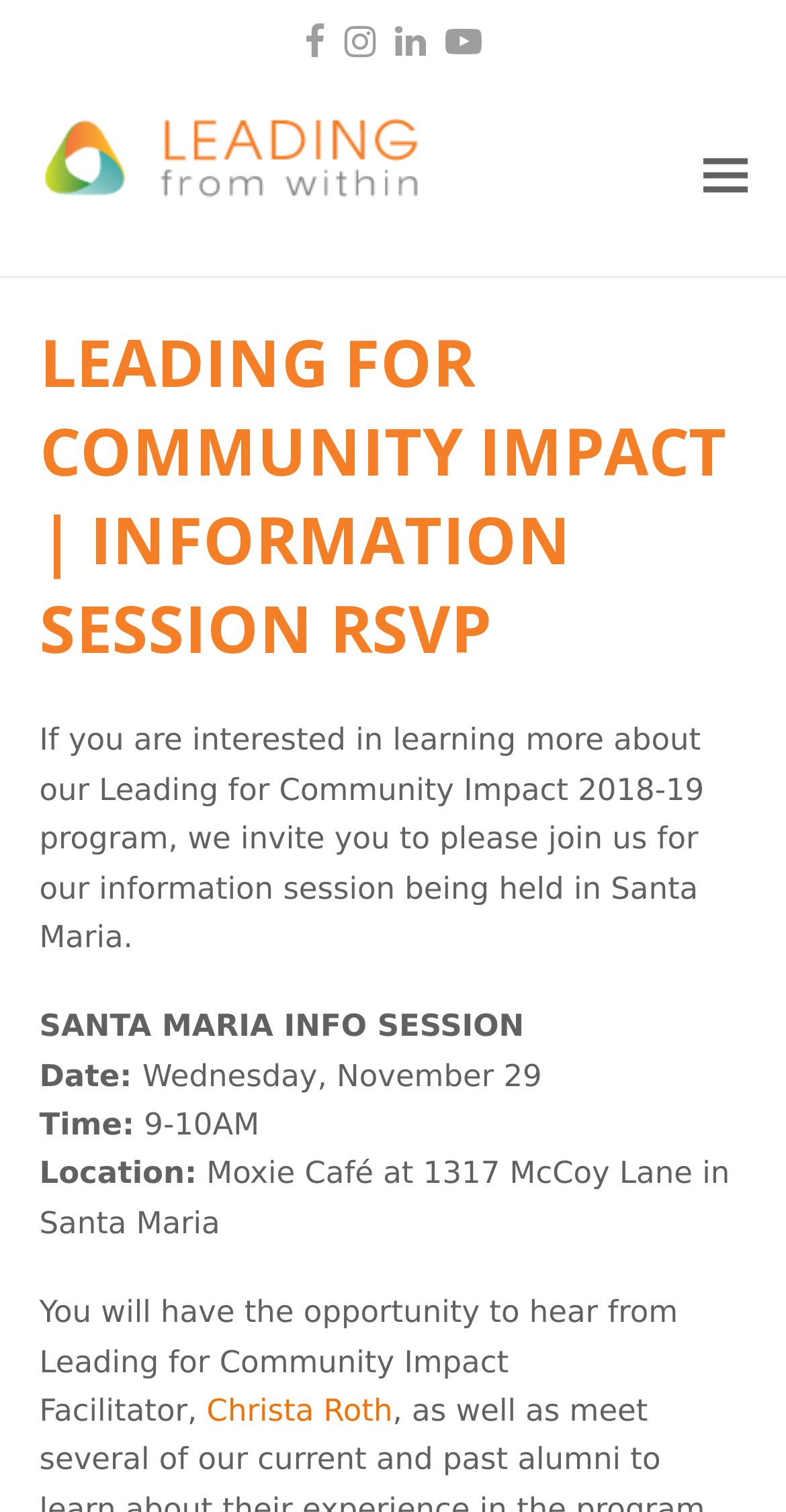What is the name of the program being discussed?
Answer the question with detailed information derived from the image.

The webpage is about an information session for a program, and the program's name is mentioned in the static text 'If you are interested in learning more about our Leading for Community Impact 2018-19 program...'.